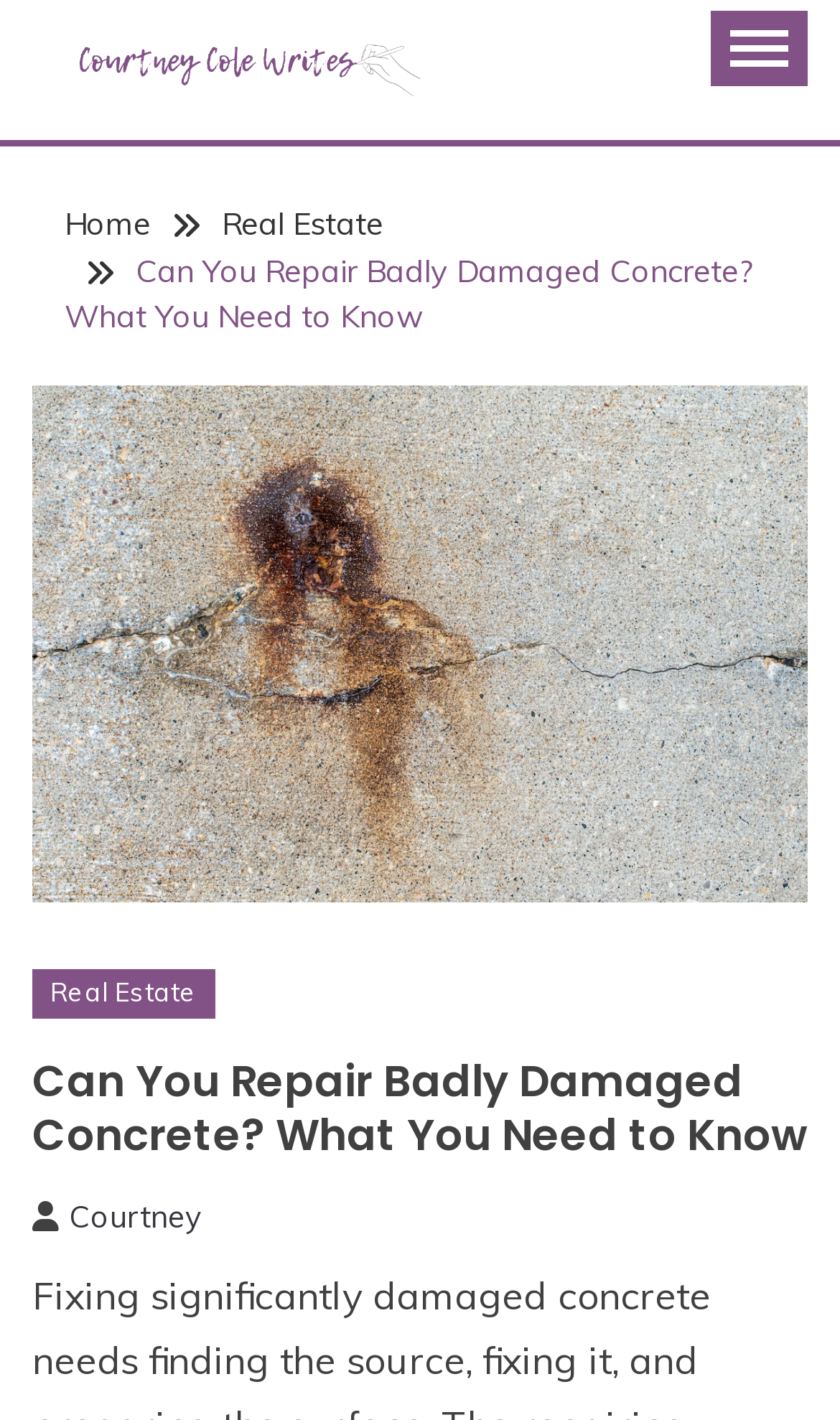Pinpoint the bounding box coordinates of the clickable area needed to execute the instruction: "Call the phone number". The coordinates should be specified as four float numbers between 0 and 1, i.e., [left, top, right, bottom].

None